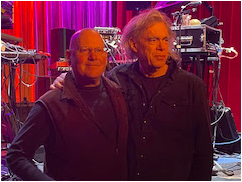Respond with a single word or phrase to the following question:
What is the name of the album they collaborated on?

Waves of Now